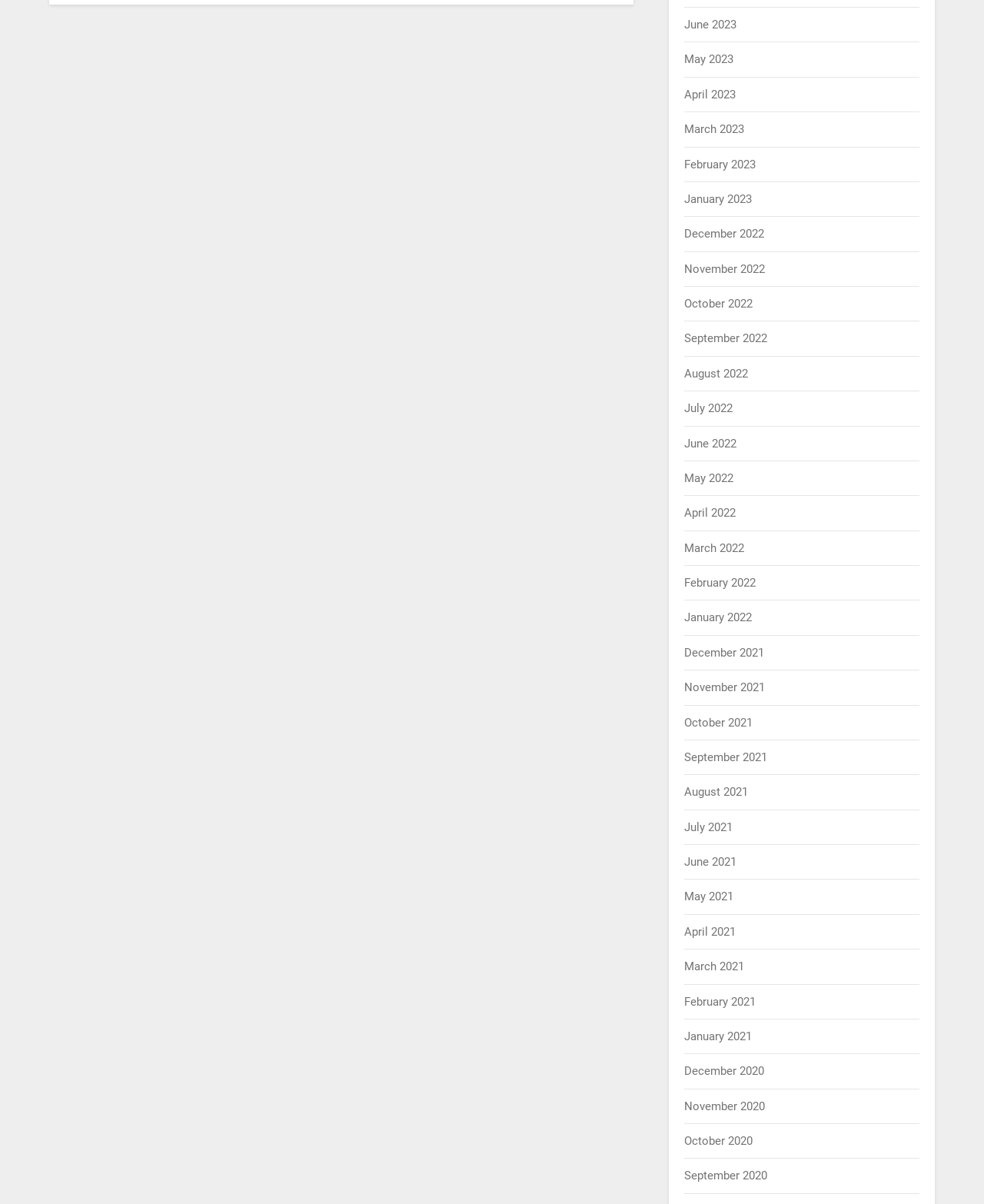What is the earliest month available?
Based on the image, respond with a single word or phrase.

December 2020